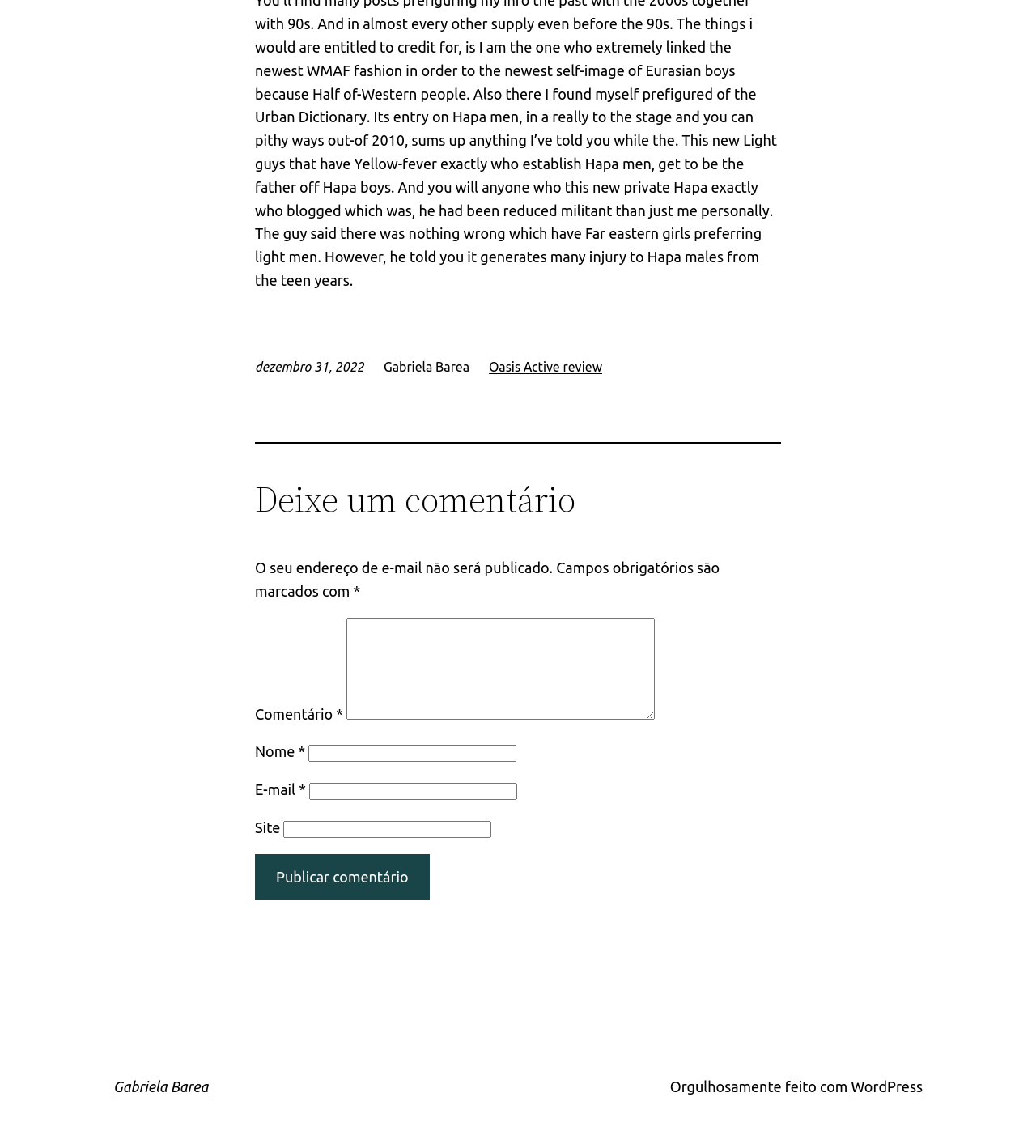What is the function of the button at the bottom of the webpage?
Look at the image and respond to the question as thoroughly as possible.

The button is located at the bottom of the webpage and has the text 'Publicar comentário'. Its purpose is to submit the comment information entered in the textboxes above it.